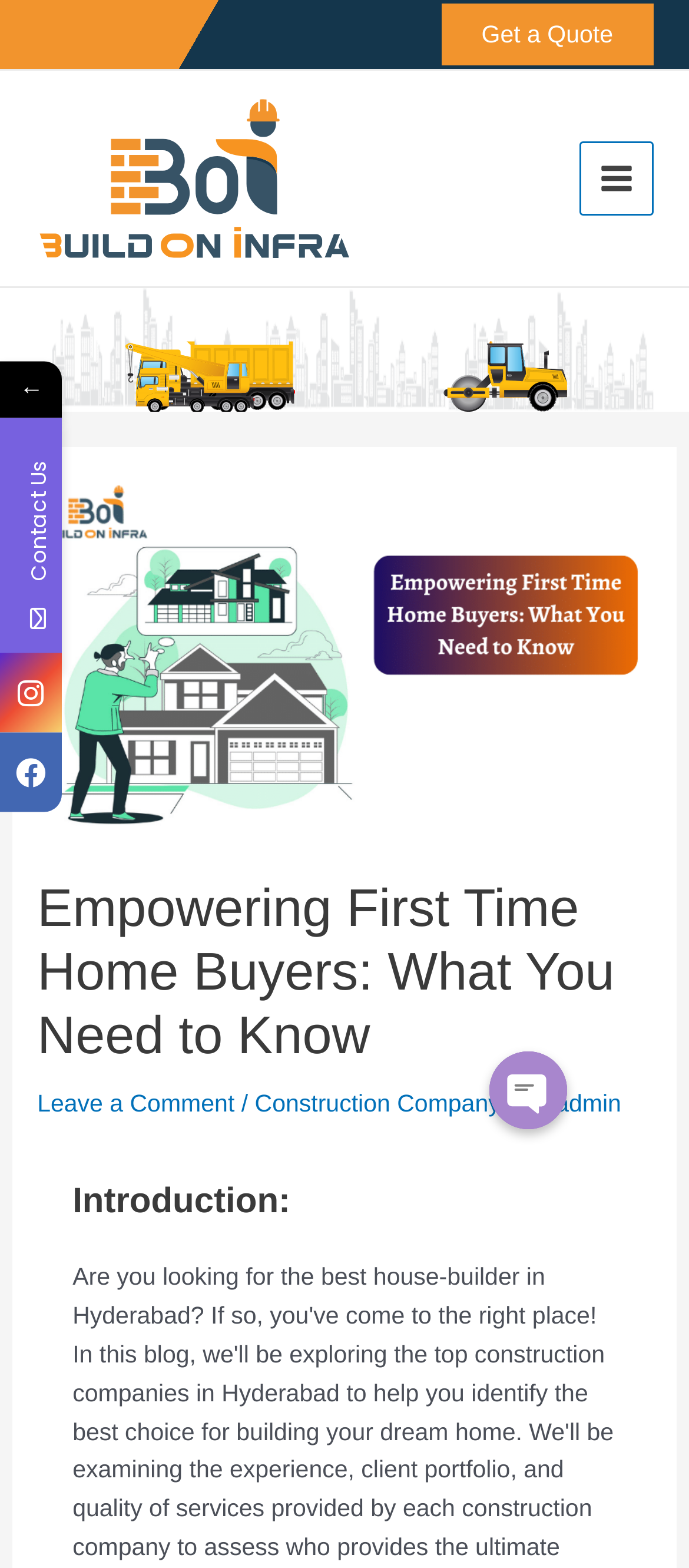Your task is to find and give the main heading text of the webpage.

Empowering First Time Home Buyers: What You Need to Know